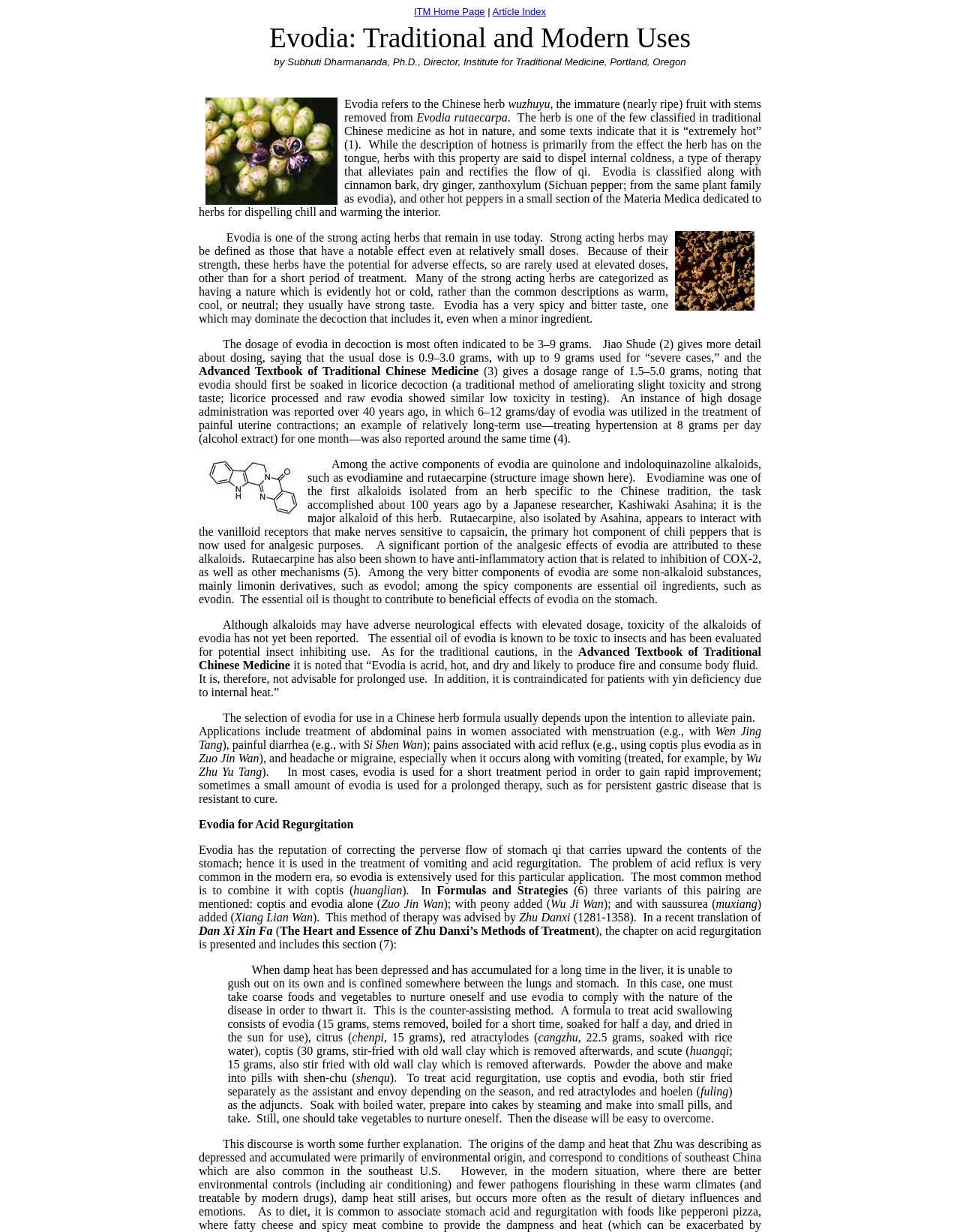Construct a comprehensive description capturing every detail on the webpage.

The webpage is about Evodia, a traditional Chinese herb, and its modern uses. At the top of the page, there are two links, "ITM Home Page" and "Article Index", situated side by side. Below them, there is an image, followed by a brief introduction to Evodia, which is also known as wuzhuyu, the immature fruit with stems removed from Evodia rutaecarpa.

The main content of the page is divided into several sections, each discussing different aspects of Evodia. The text is dense and informative, with many references to traditional Chinese medicine and its applications. There are several images scattered throughout the page, which appear to be related to the herb and its components.

The text describes Evodia as a strong acting herb that is used to dispel internal coldness and alleviate pain. It has a very spicy and bitter taste, and its dosage is typically indicated to be 3-9 grams. The page also discusses the active components of Evodia, including quinolone and indoloquinazoline alkaloids, and their effects on the body.

In addition to its medicinal uses, the page also touches on the traditional cautions associated with Evodia, such as its potential to produce fire and consume body fluid, making it not advisable for prolonged use. The selection of Evodia for use in a Chinese herb formula usually depends upon the intention to alleviate pain, and it is often used in combination with other herbs to treat various conditions, including abdominal pains, painful diarrhea, acid reflux, and headache or migraine.

The page also provides information on the different methods of therapy using Evodia, including its use in formulas and strategies, and its combination with other herbs such as coptis, peony, and saussurea. There is a section dedicated to Evodia's use in treating acid regurgitation, which includes a recipe for a formula to treat acid swallowing.

Overall, the webpage provides a comprehensive overview of Evodia, its properties, and its uses in traditional Chinese medicine.